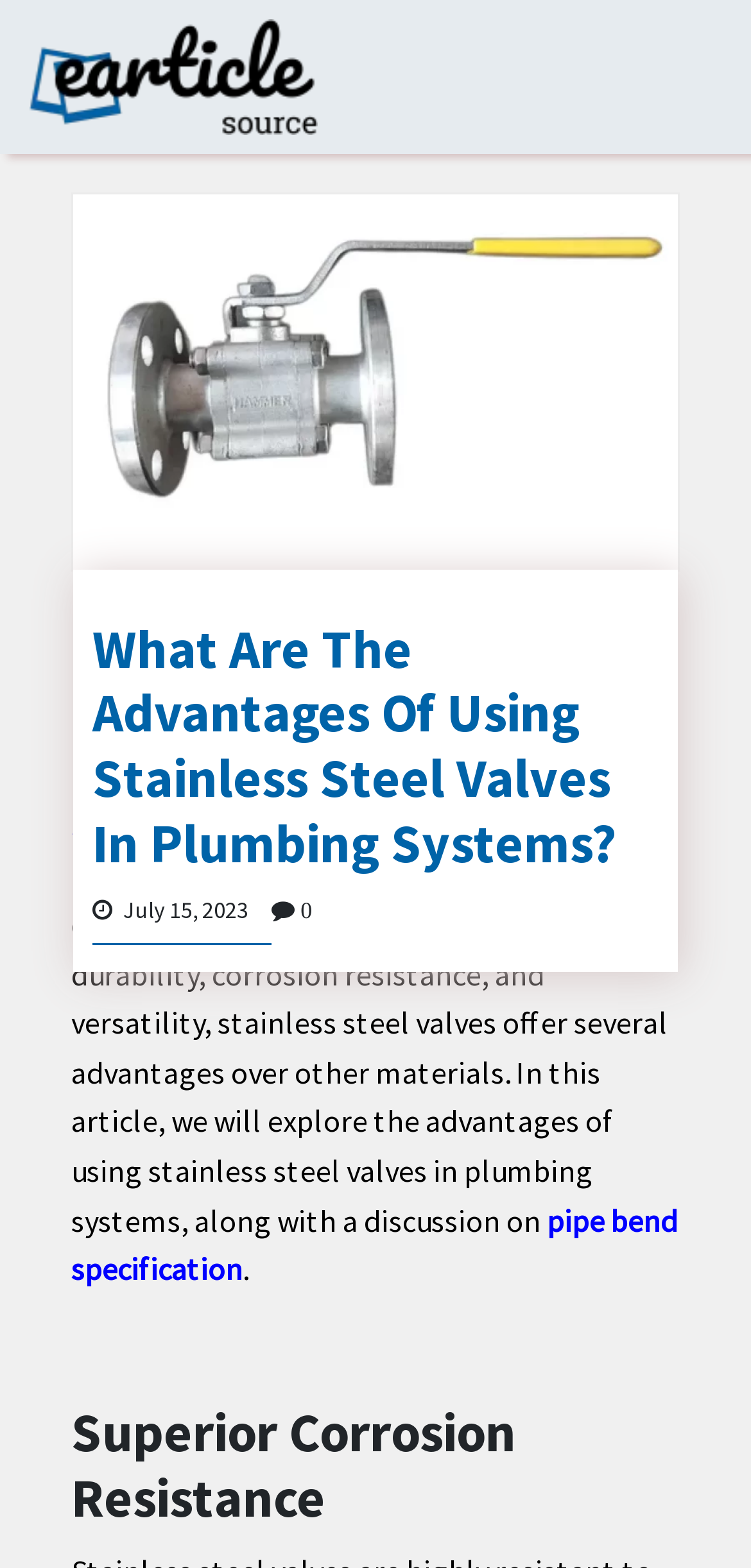Describe all significant elements and features of the webpage.

This webpage is about the advantages of using stainless steel valves in plumbing systems. At the top left corner, there is an "Earticle Source Logo" image, accompanied by a link to the logo. Below the logo, there are eight bullet points, represented by "•" symbols, which are likely highlighting key points or benefits of stainless steel valves.

To the right of the bullet points, there is a large image, labeled "eventsimg", which takes up most of the width of the page. Above the image, there is a heading that repeats the title of the webpage, "What Are The Advantages Of Using Stainless Steel Valves In Plumbing Systems?", which is also a link.

Below the image, there is a date "July 15, 2023" and a number "0" displayed side by side. Following this, there is a paragraph of text that explains the importance of stainless steel valves in plumbing systems, highlighting their durability, corrosion resistance, and versatility. The text also mentions that the article will explore the advantages of using stainless steel valves.

The paragraph contains links to "Stainless steel valves" and "pipe bend specification", which are likely related to the topic. There is also a non-breaking space character, represented by "\xa0", which is used to separate the links.

Further down the page, there is a heading "Superior Corrosion Resistance", which is likely a subtopic or section of the article. Additionally, there are four more bullet points, represented by "◦" symbols, which are likely related to the corrosion resistance of stainless steel valves.